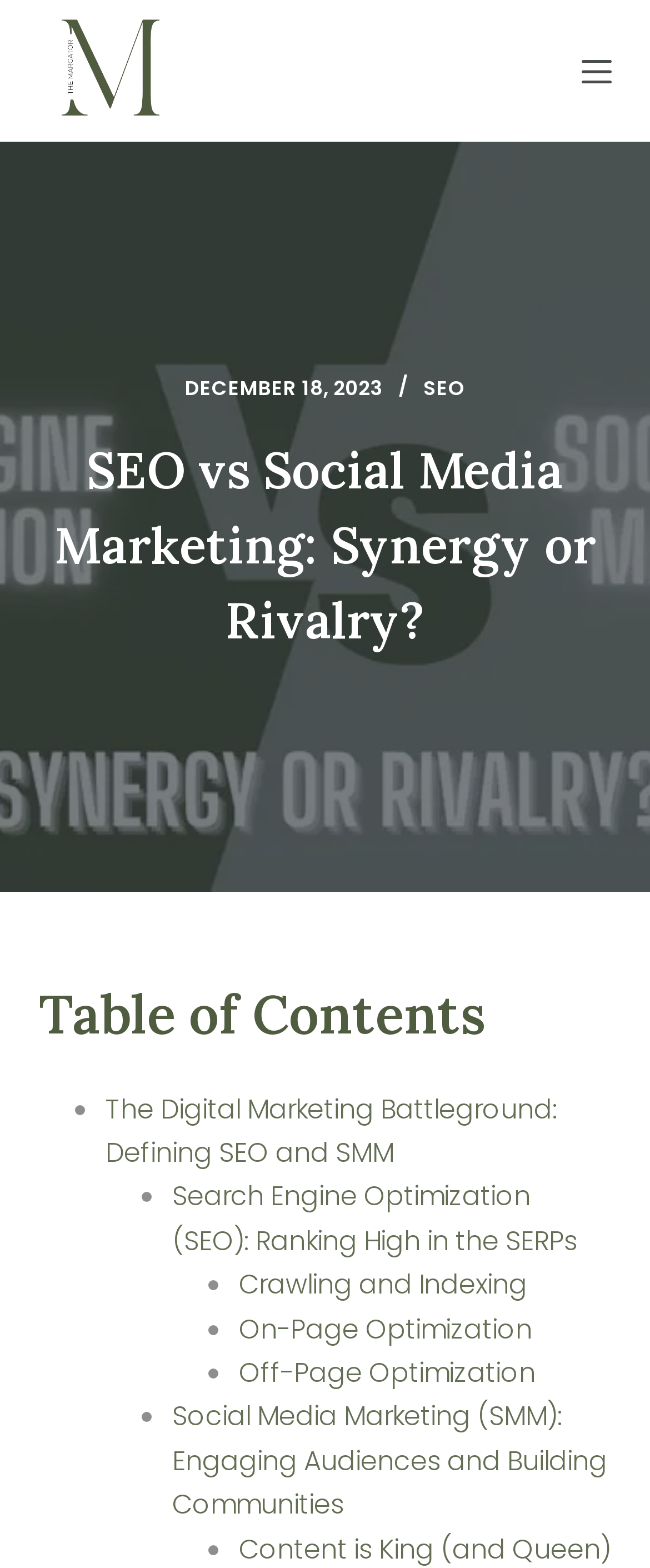Determine the bounding box for the UI element as described: "On-Page Optimization". The coordinates should be represented as four float numbers between 0 and 1, formatted as [left, top, right, bottom].

[0.368, 0.835, 0.819, 0.86]